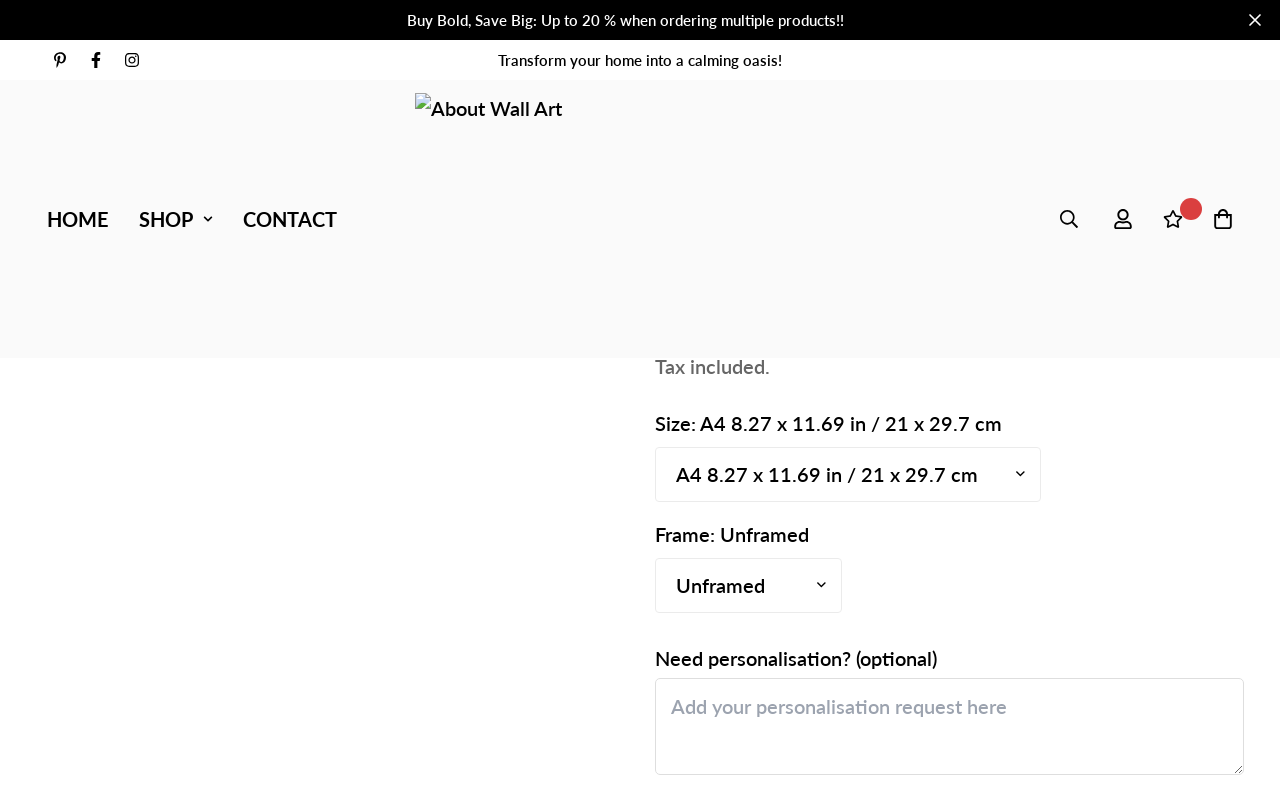What is the size of the wall art prints?
Based on the image, please offer an in-depth response to the question.

The size of the wall art prints can be found in the StaticText element with the text 'A4 8.27 x 11.69 in / 21 x 29.7 cm' below the product description.